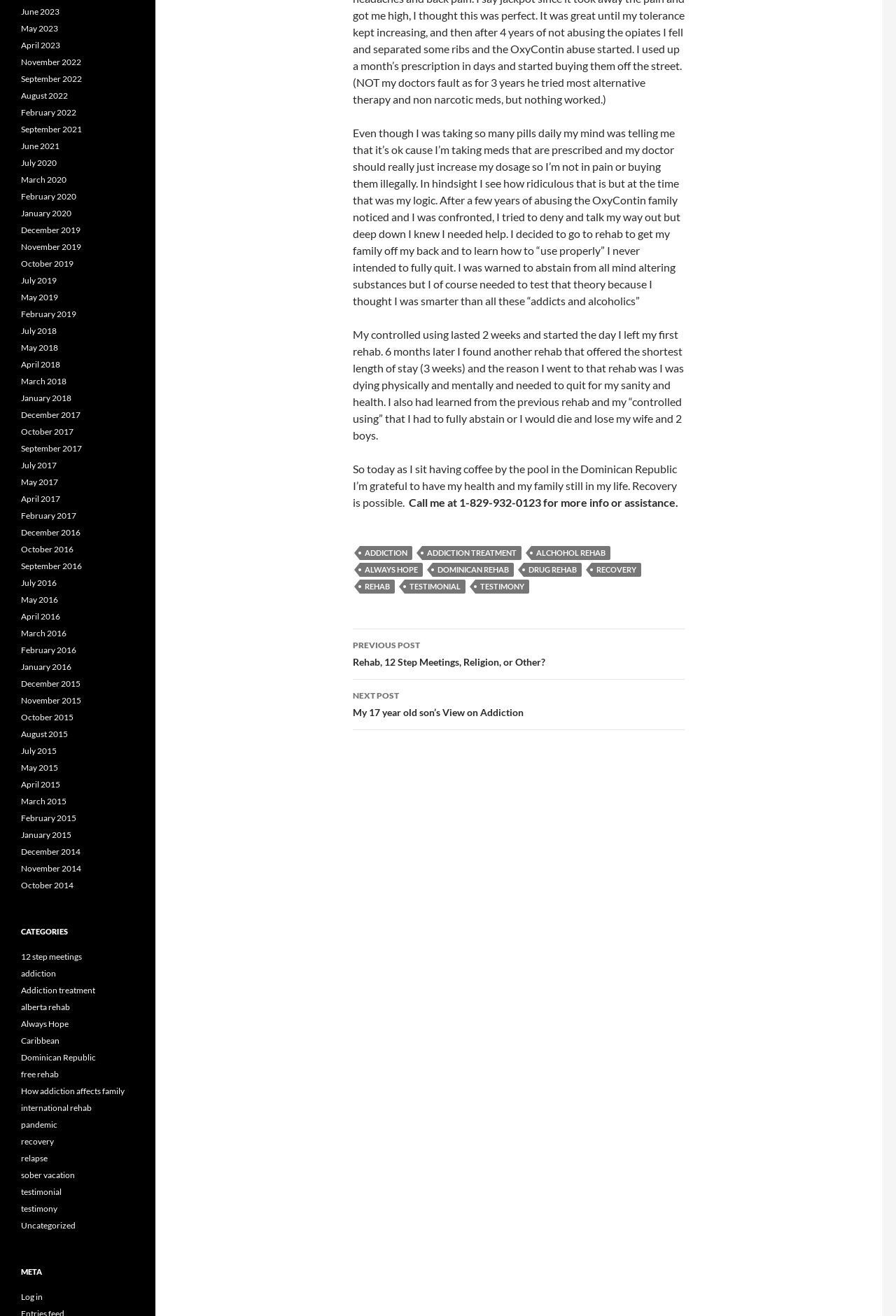Determine the bounding box coordinates of the UI element that matches the following description: "Uncategorized". The coordinates should be four float numbers between 0 and 1 in the format [left, top, right, bottom].

[0.023, 0.927, 0.084, 0.935]